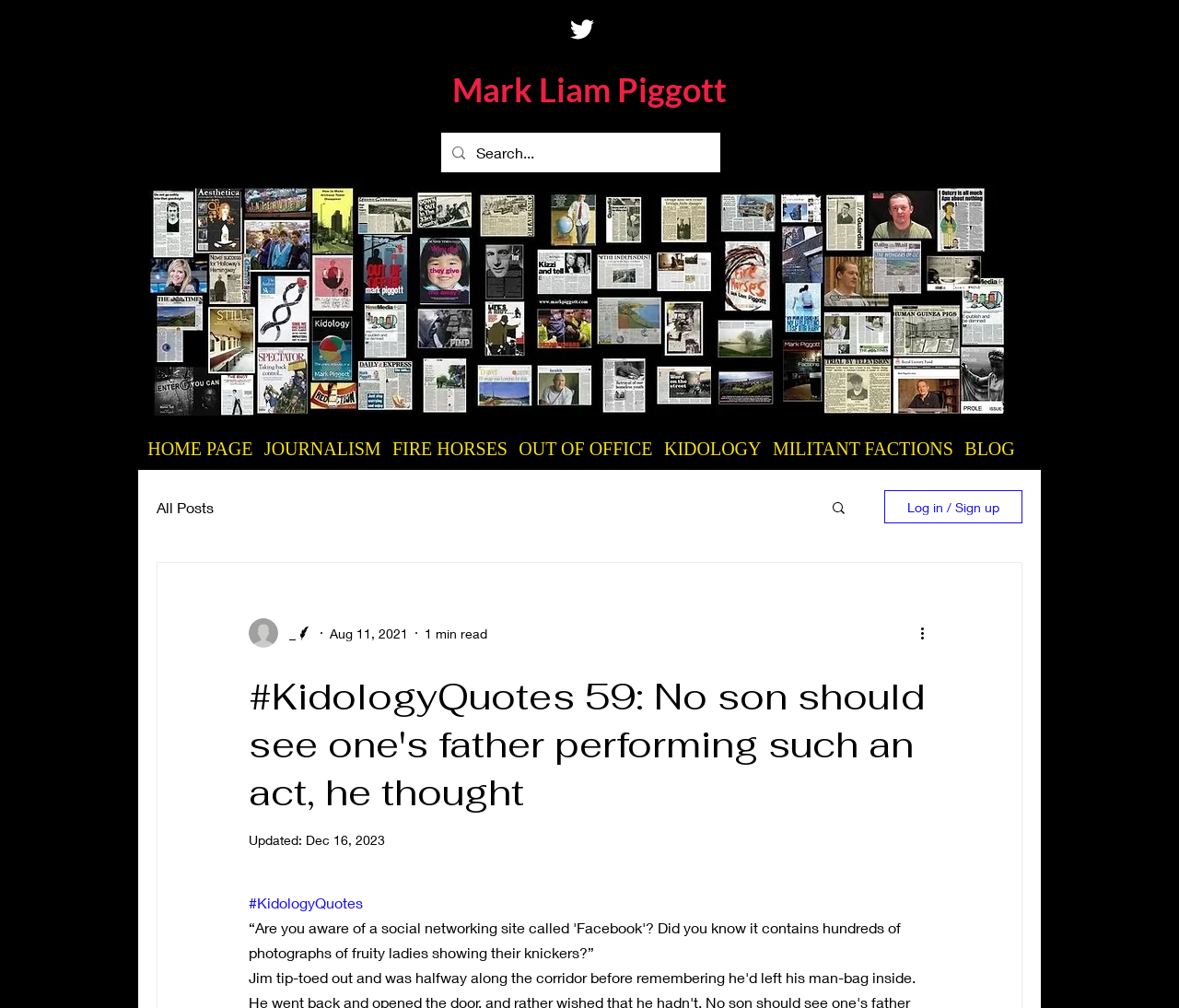Locate the bounding box coordinates of the region to be clicked to comply with the following instruction: "Go to the home page". The coordinates must be four float numbers between 0 and 1, in the form [left, top, right, bottom].

[0.12, 0.435, 0.219, 0.456]